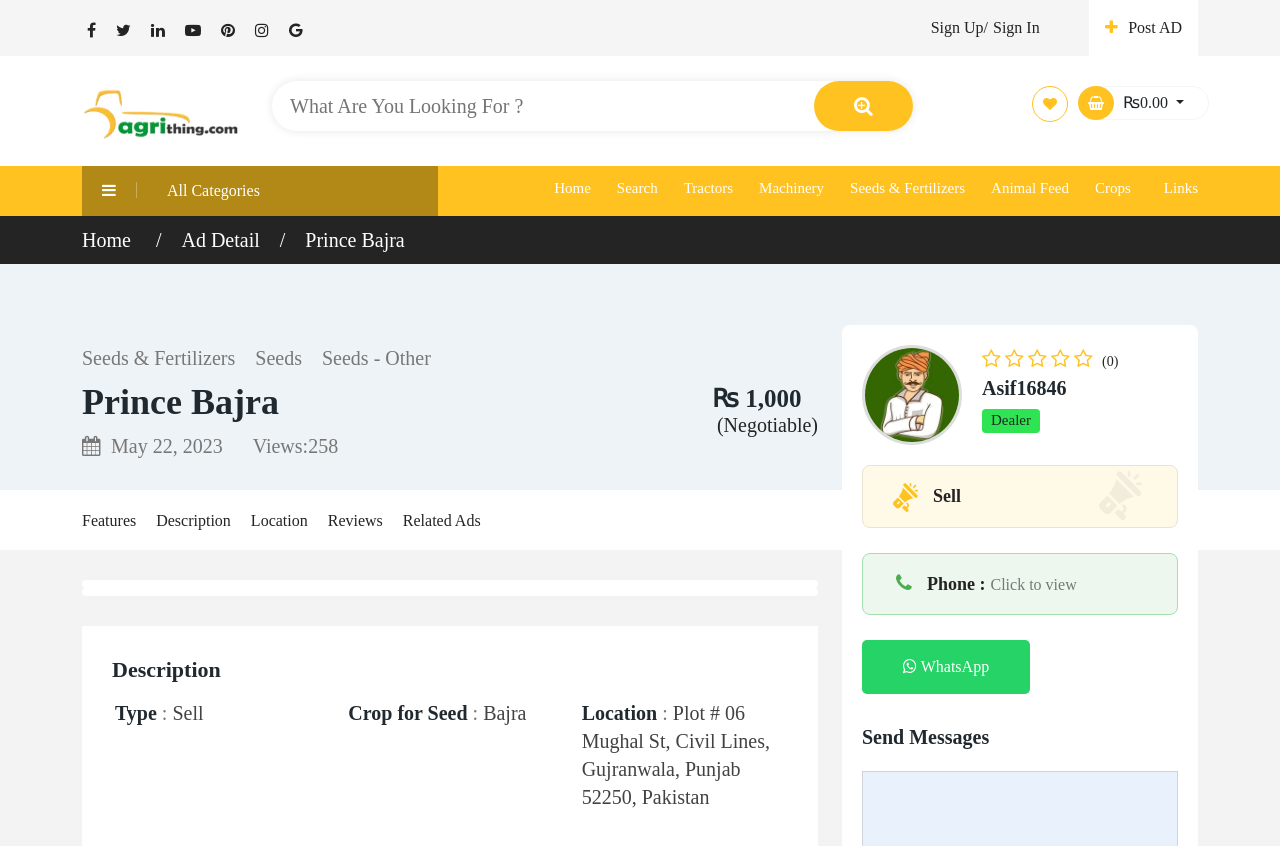What is the rating of the seller?
Provide a comprehensive and detailed answer to the question.

The rating of the seller is mentioned in the webpage as '0' with five empty stars, indicating that there are no ratings yet.